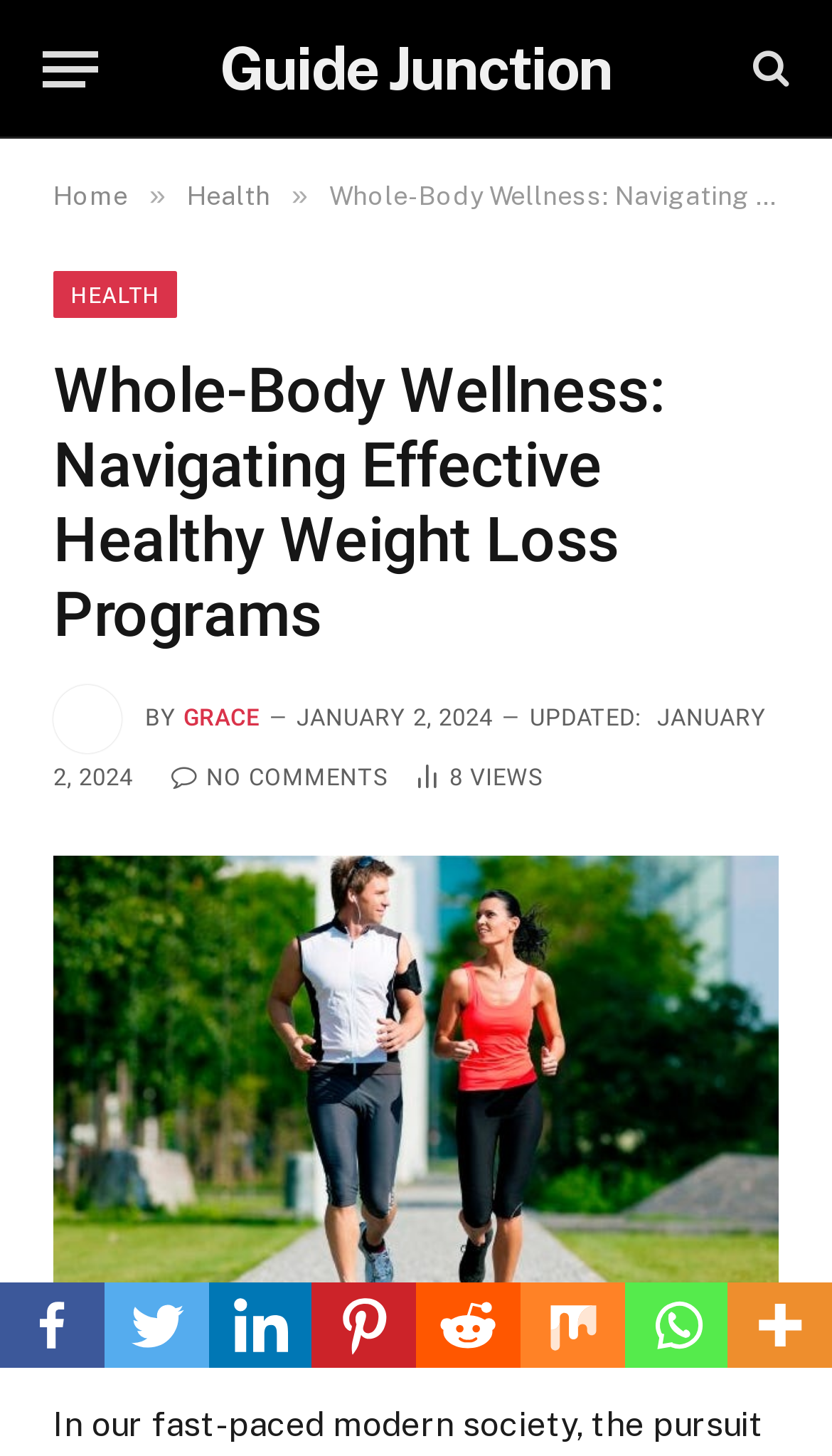Provide the bounding box coordinates of the section that needs to be clicked to accomplish the following instruction: "Share on Facebook."

[0.0, 0.881, 0.125, 0.939]